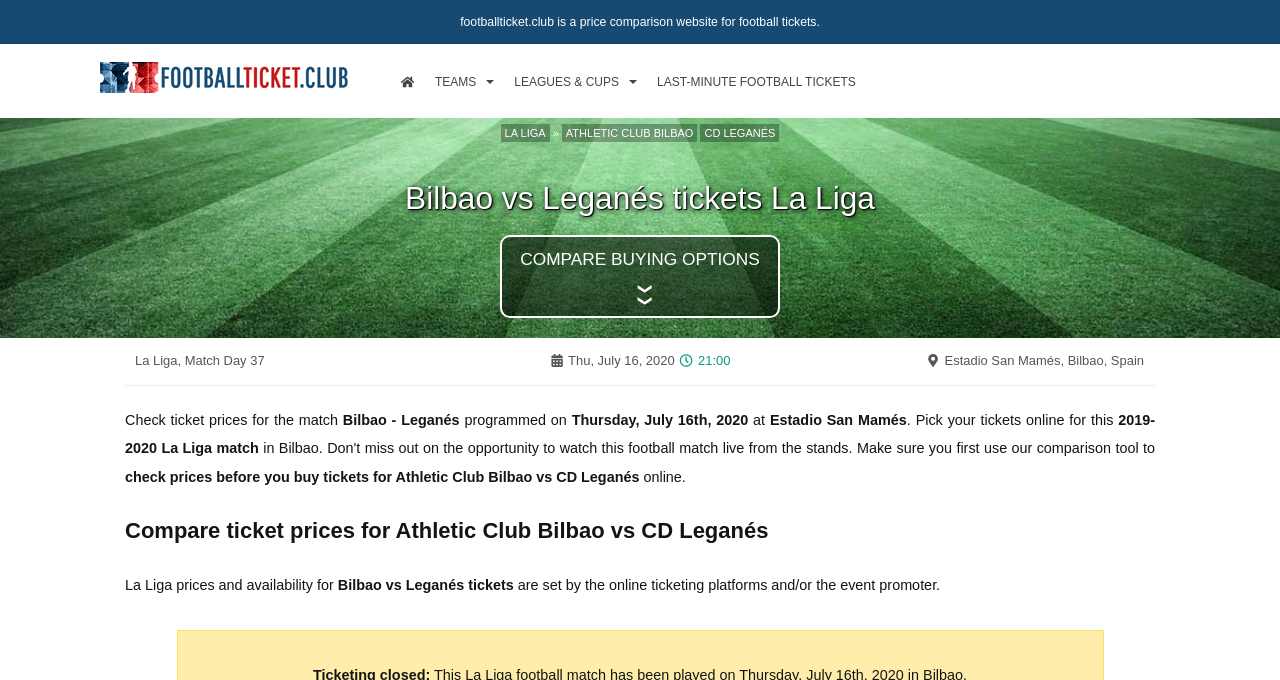Please specify the bounding box coordinates of the clickable region necessary for completing the following instruction: "View teams". The coordinates must consist of four float numbers between 0 and 1, i.e., [left, top, right, bottom].

[0.332, 0.065, 0.394, 0.174]